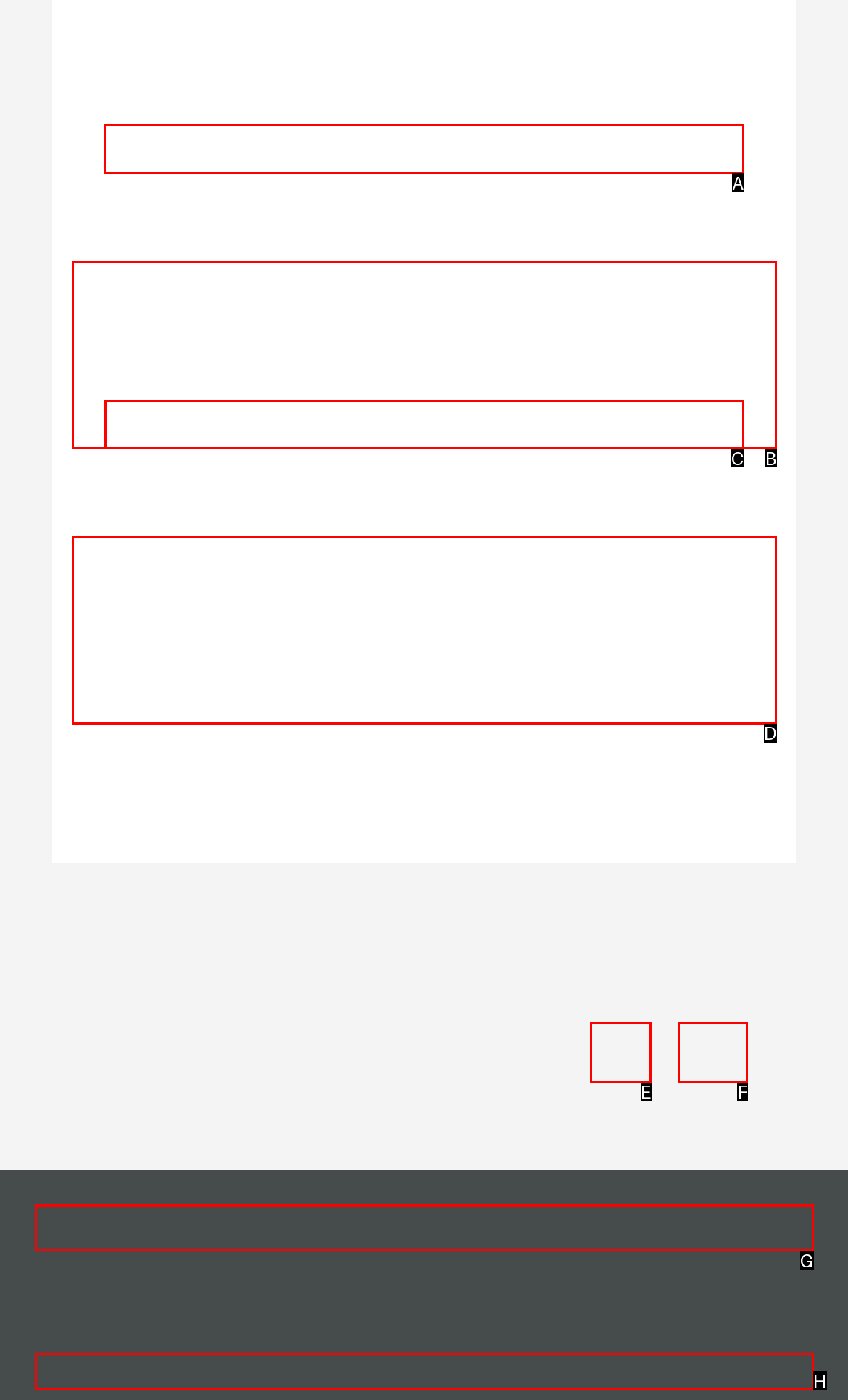Determine the letter of the element I should select to fulfill the following instruction: Meet our local team. Just provide the letter.

A